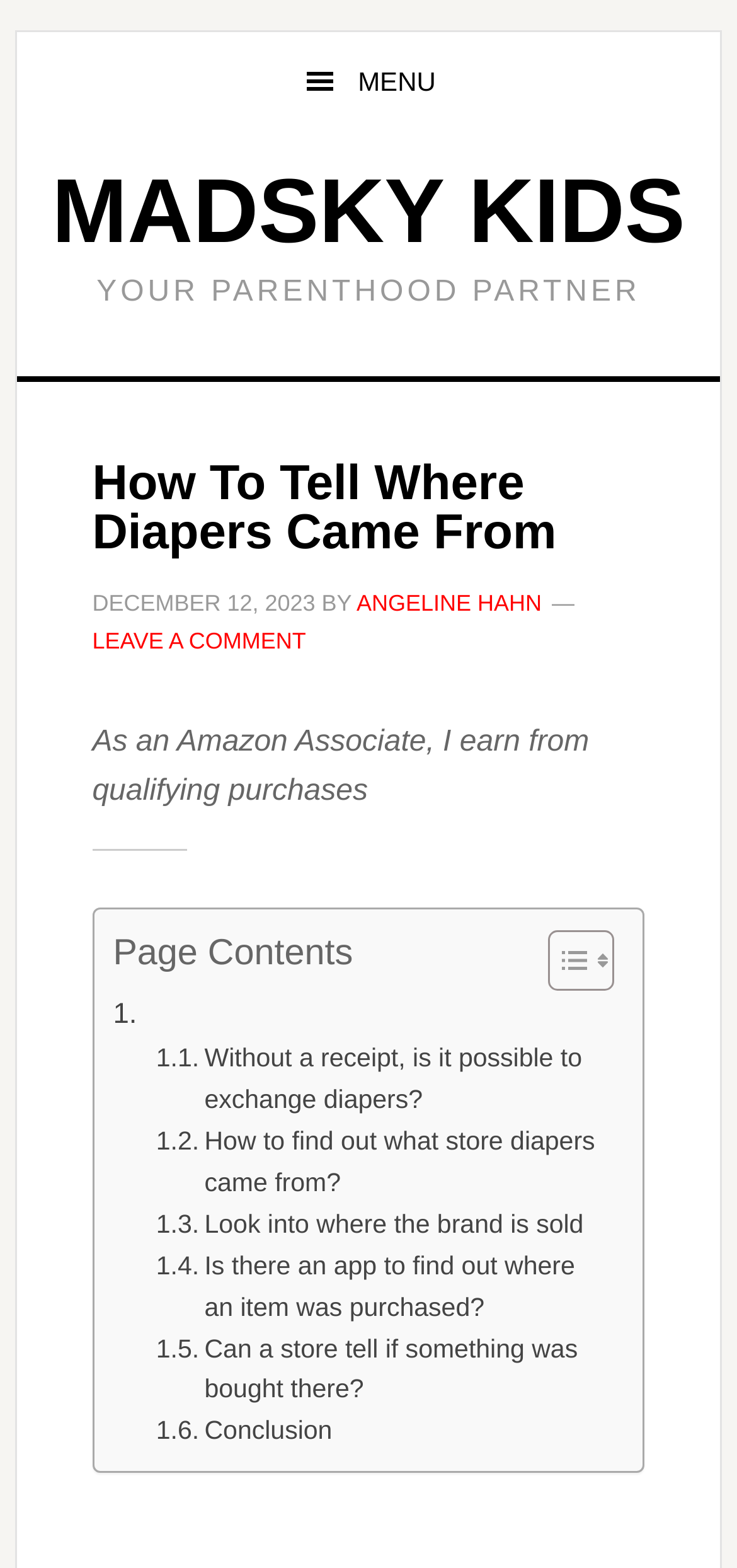Locate the bounding box coordinates of the element that should be clicked to execute the following instruction: "Click on 'LEAVE A COMMENT'".

[0.125, 0.4, 0.415, 0.417]